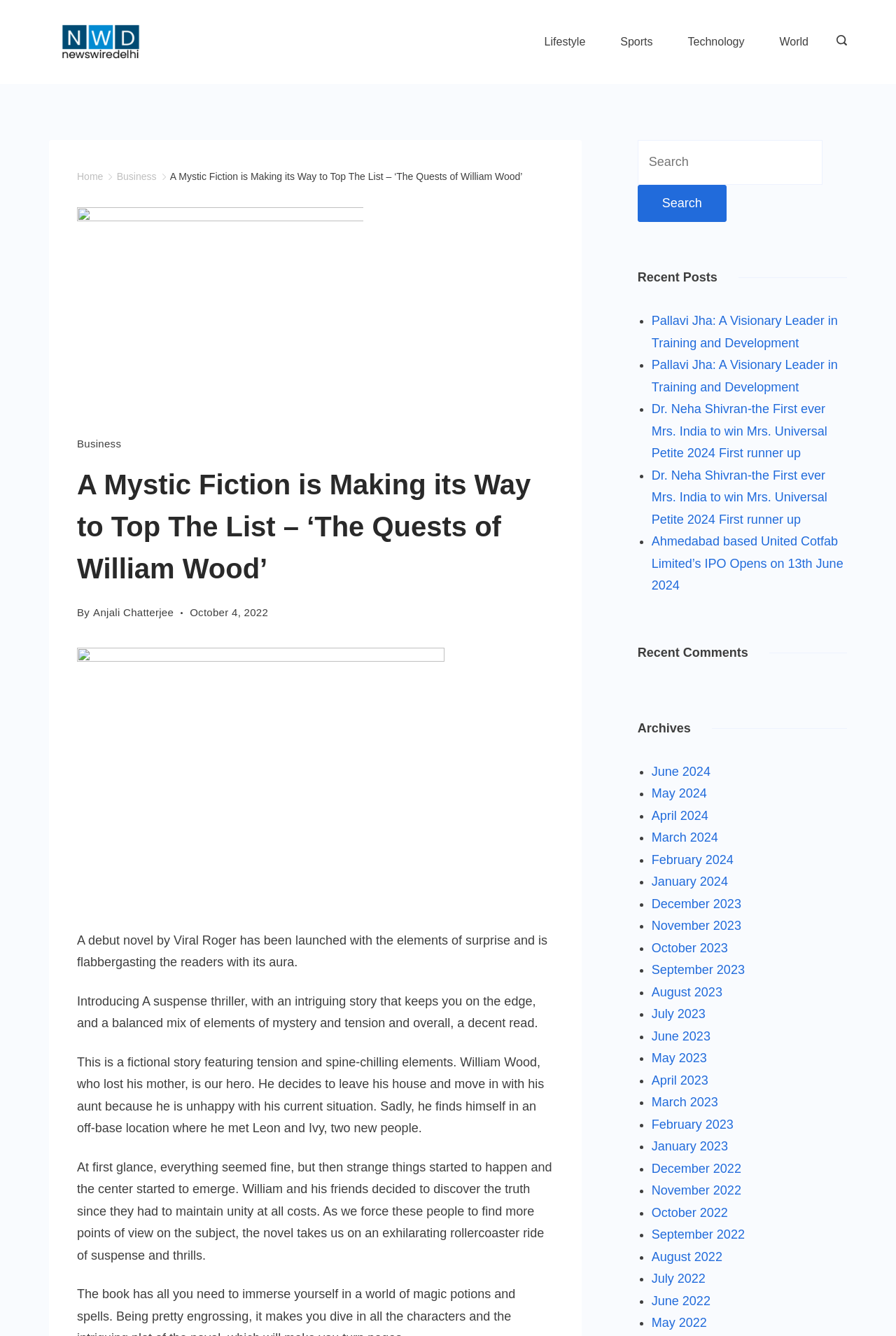Determine the bounding box coordinates of the target area to click to execute the following instruction: "Search using the search icon."

[0.926, 0.026, 0.945, 0.037]